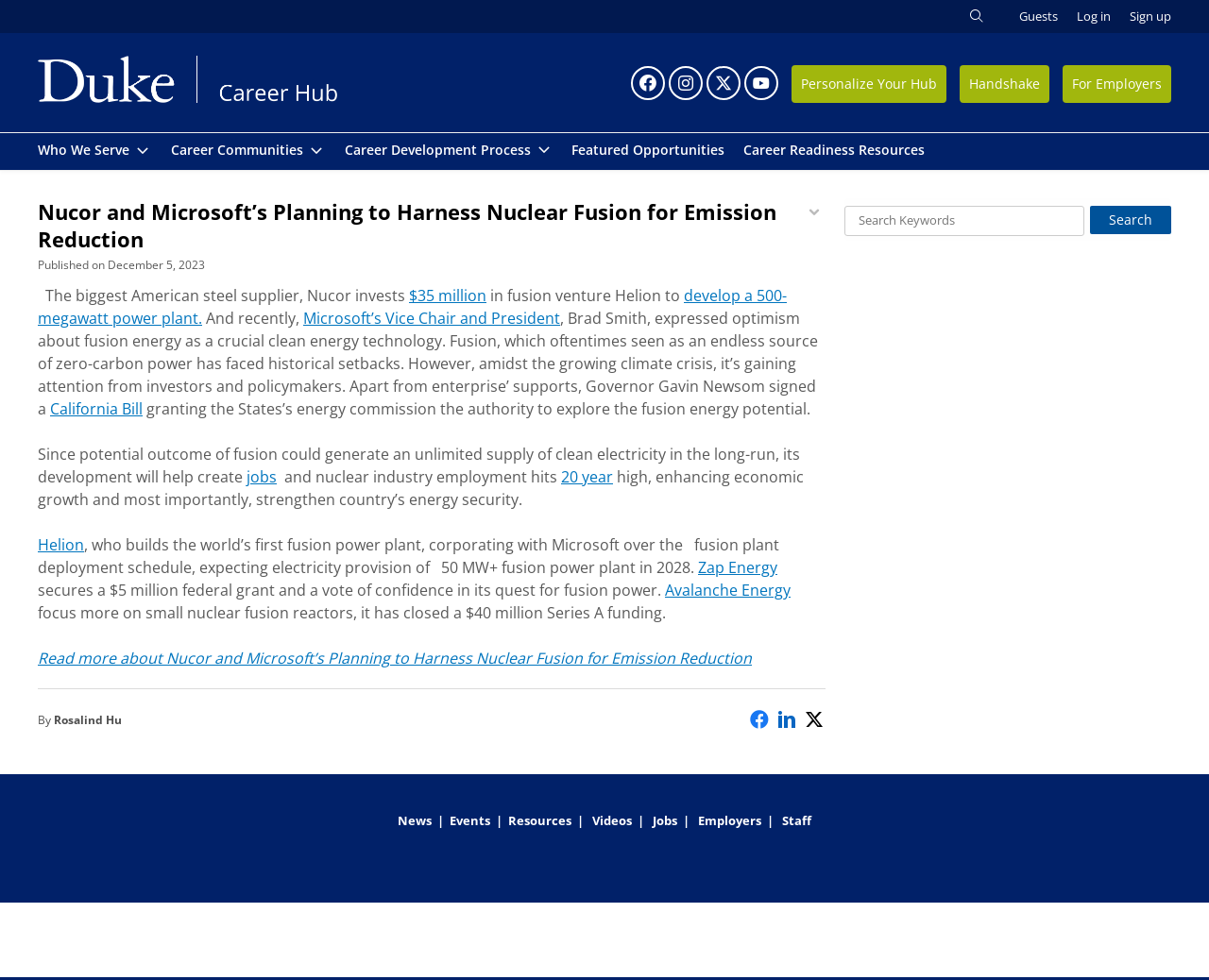Pinpoint the bounding box coordinates of the clickable element needed to complete the instruction: "Search for keywords". The coordinates should be provided as four float numbers between 0 and 1: [left, top, right, bottom].

[0.798, 0.0, 0.831, 0.034]